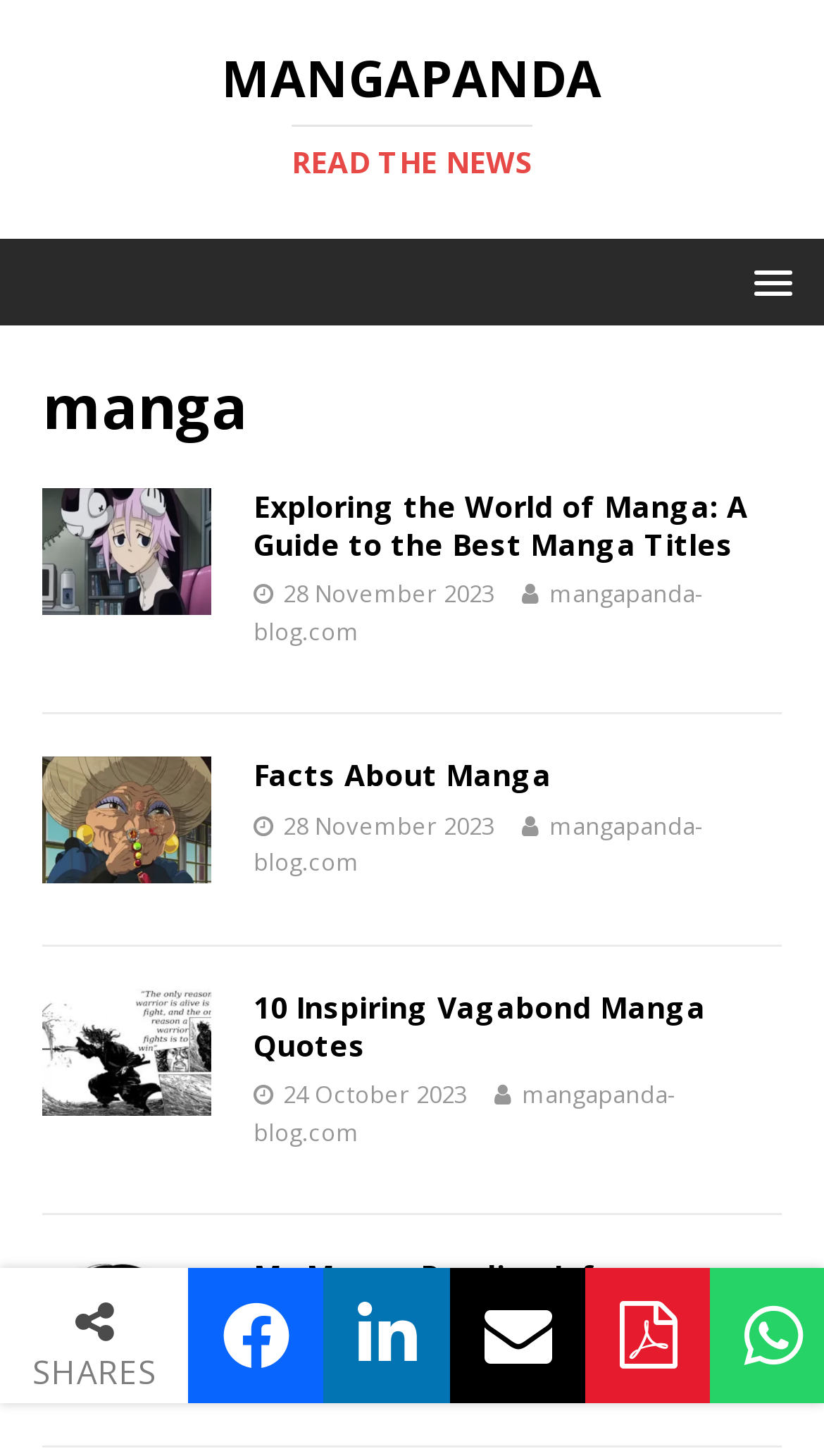Identify the bounding box for the UI element described as: "title="Add this to LinkedIn"". Ensure the coordinates are four float numbers between 0 and 1, formatted as [left, top, right, bottom].

[0.393, 0.871, 0.547, 0.964]